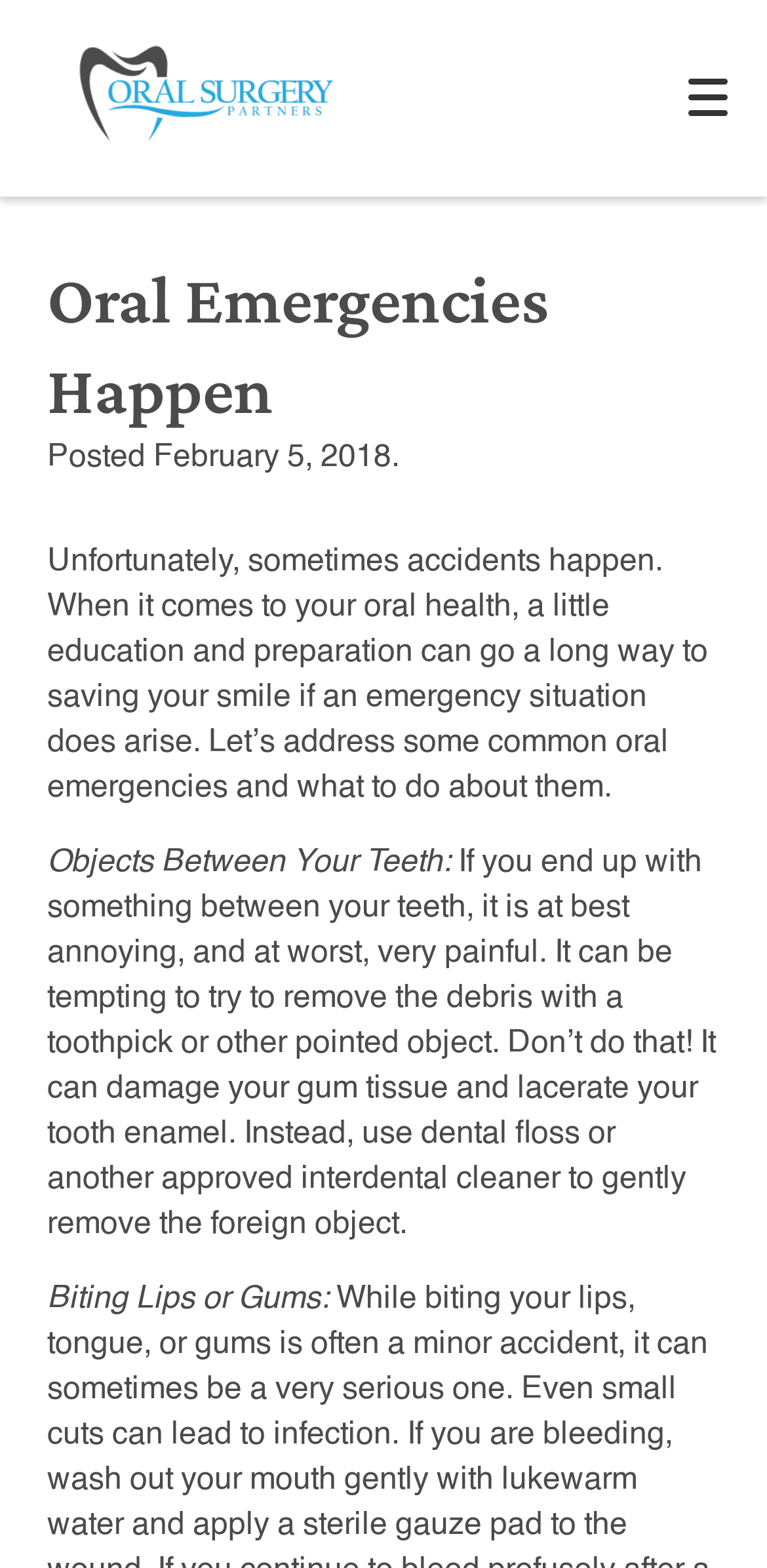What is the date of the posted article?
Examine the image closely and answer the question with as much detail as possible.

The date of the posted article is mentioned in the webpage as February 5, 2018, which is displayed below the heading 'Oral Emergencies Happen'.